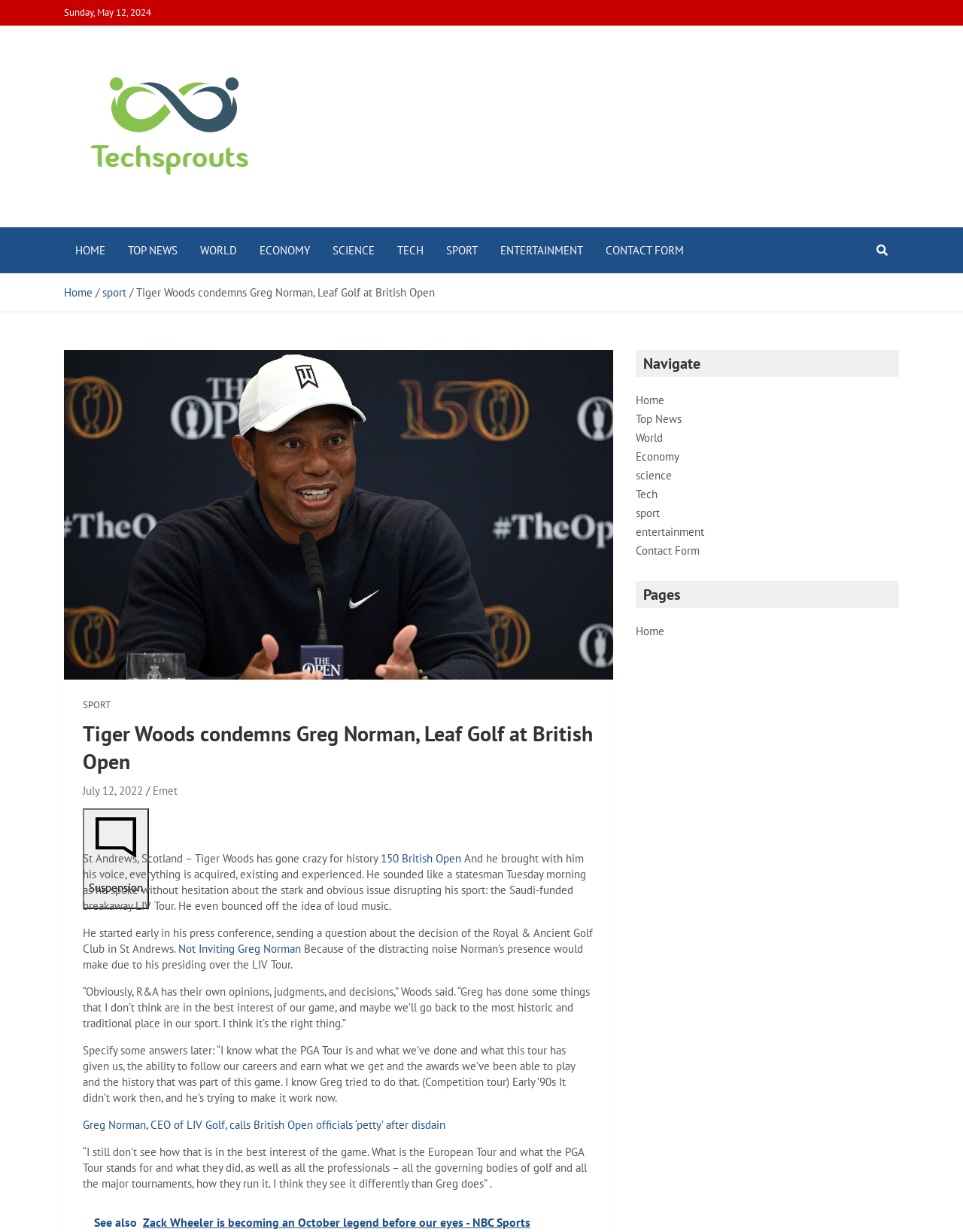Identify the bounding box coordinates necessary to click and complete the given instruction: "Click on the 'Suspension' button".

[0.086, 0.656, 0.155, 0.738]